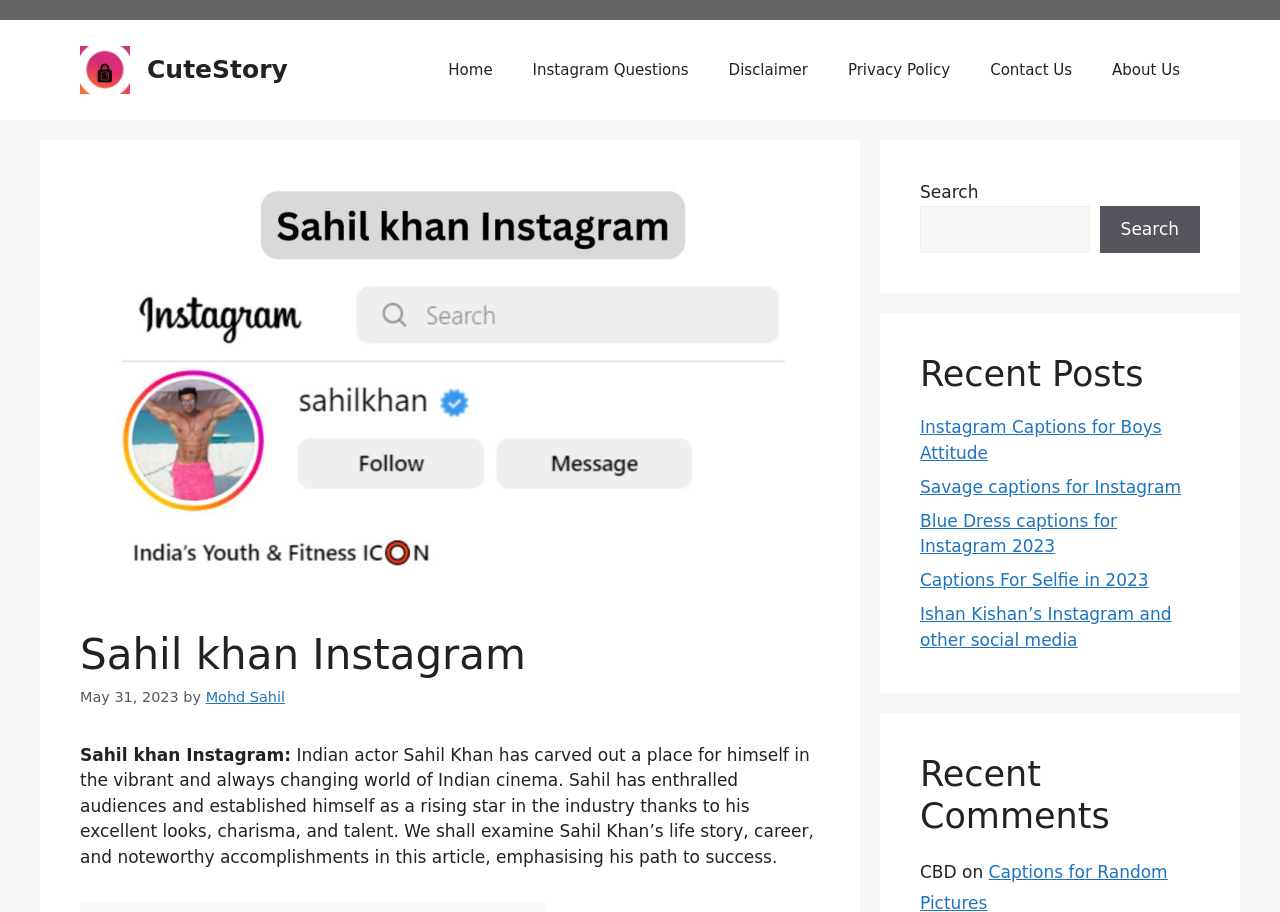What type of content is available on this website?
Refer to the image and provide a detailed answer to the question.

The webpage has sections like 'Recent Posts' and 'Recent Comments', which suggest that the website contains articles and posts. The links in the 'Recent Posts' section also have titles like 'Instagram Captions for Boys Attitude', which further confirms that the website contains articles and posts.